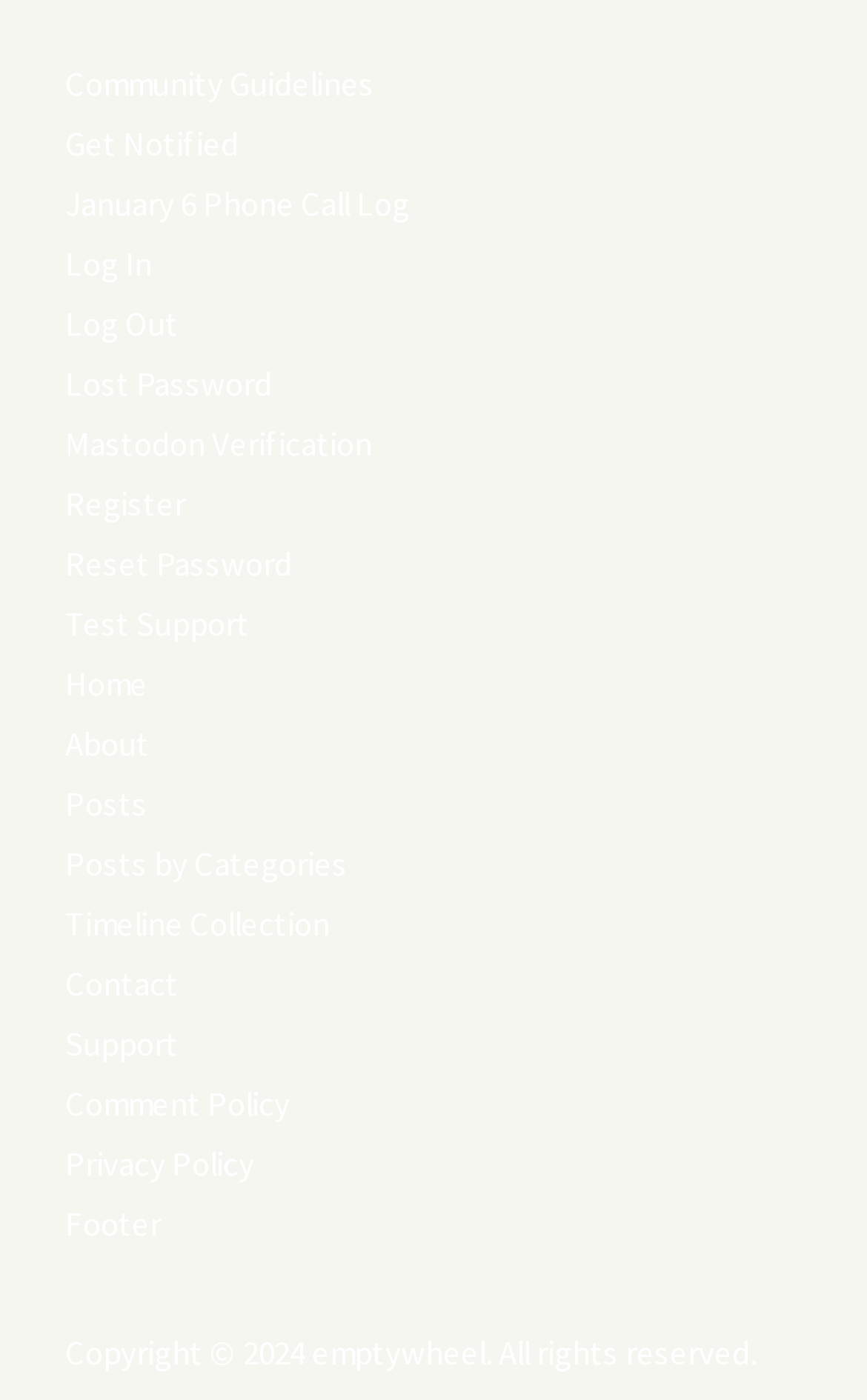Please locate the bounding box coordinates for the element that should be clicked to achieve the following instruction: "Log in to the website". Ensure the coordinates are given as four float numbers between 0 and 1, i.e., [left, top, right, bottom].

[0.075, 0.172, 0.175, 0.203]